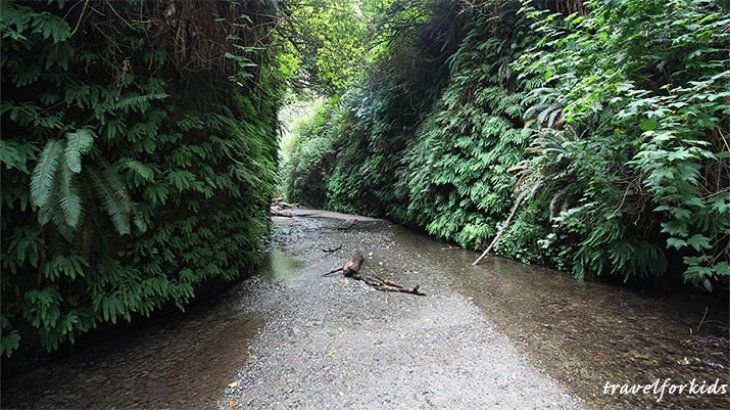Produce a meticulous caption for the image.

Discover the enchanting beauty of Fern Canyon, nestled within Prairie Creek Redwoods State Park. This captivating image showcases a serene stream winding through towering walls of lush five-finger ferns, creating a stunning natural corridor. The gentle flow of water reflects the vibrant greenery of the canyon, inviting exploration and adventure. Visitors can stroll along the sandy base, reveling in the tranquility and the breathtaking scenery that feels right out of a prehistoric landscape. The canyon is not only a visual delight but also a fun location for families, encouraging kids to wade in the cool waters during the summer months. Fern Canyon’s enchanting atmosphere is sure to leave a lasting impression on all who visit.